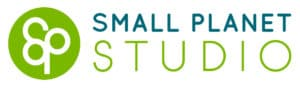Formulate a detailed description of the image content.

The image features the logo of "Small Planet Studio," characterized by a vibrant green circular emblem that seamlessly incorporates the letters "S," "P," and "S" stylized in a modern design. The logo is accompanied by the text "SMALL PLANET STUDIO," rendered in a clean, contemporary font with "SMALL PLANET" in blue and "STUDIO" in green. This visually appealing branding reflects the studio's creative ethos, aiming to convey a sense of innovation and collaboration in their work. The logo is prominently displayed at the top of the webpage, symbolizing the identity and mission of Small Planet Studio.